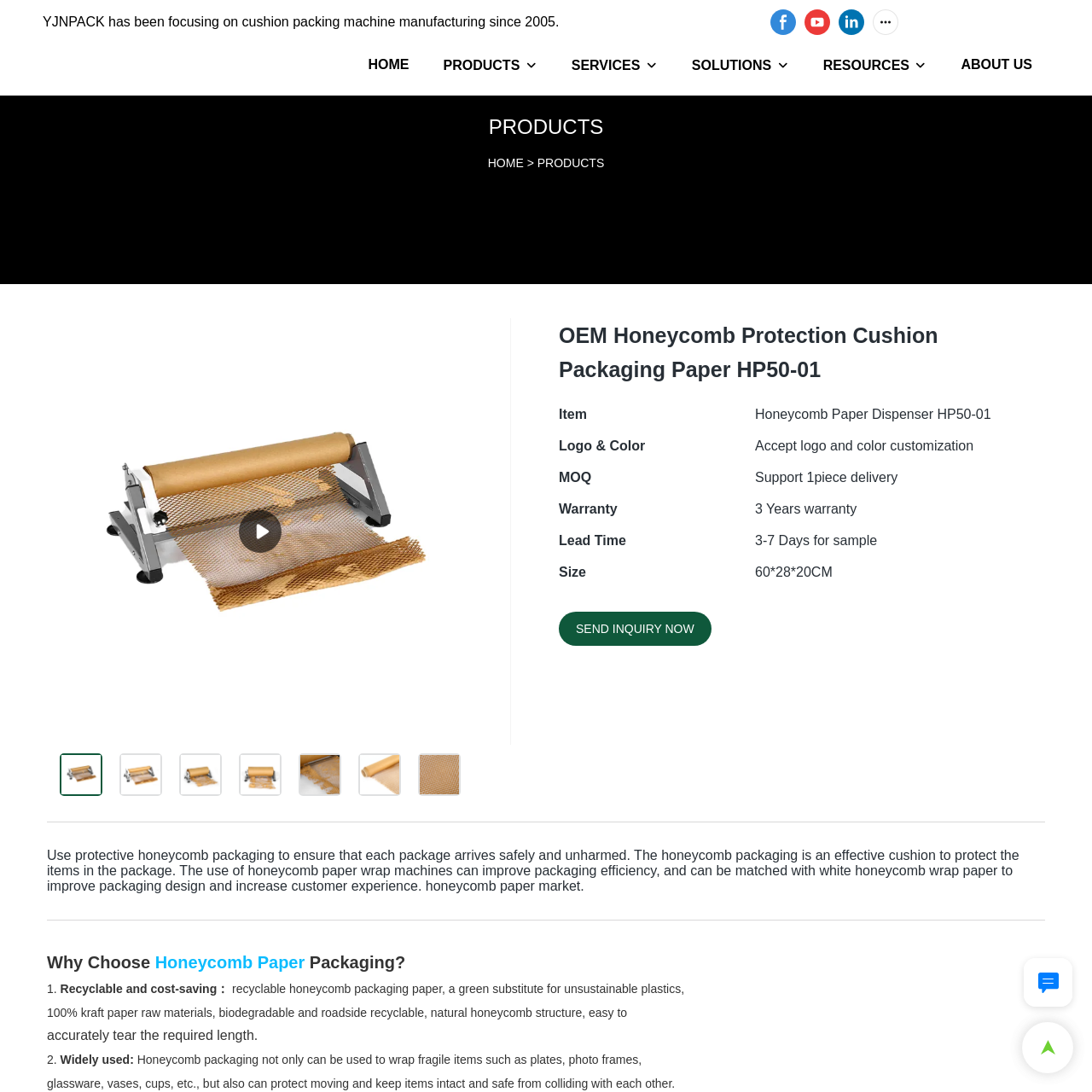Focus on the section marked by the red bounding box and reply with a single word or phrase: What is the minimum order quantity of the product?

Single-piece deliveries